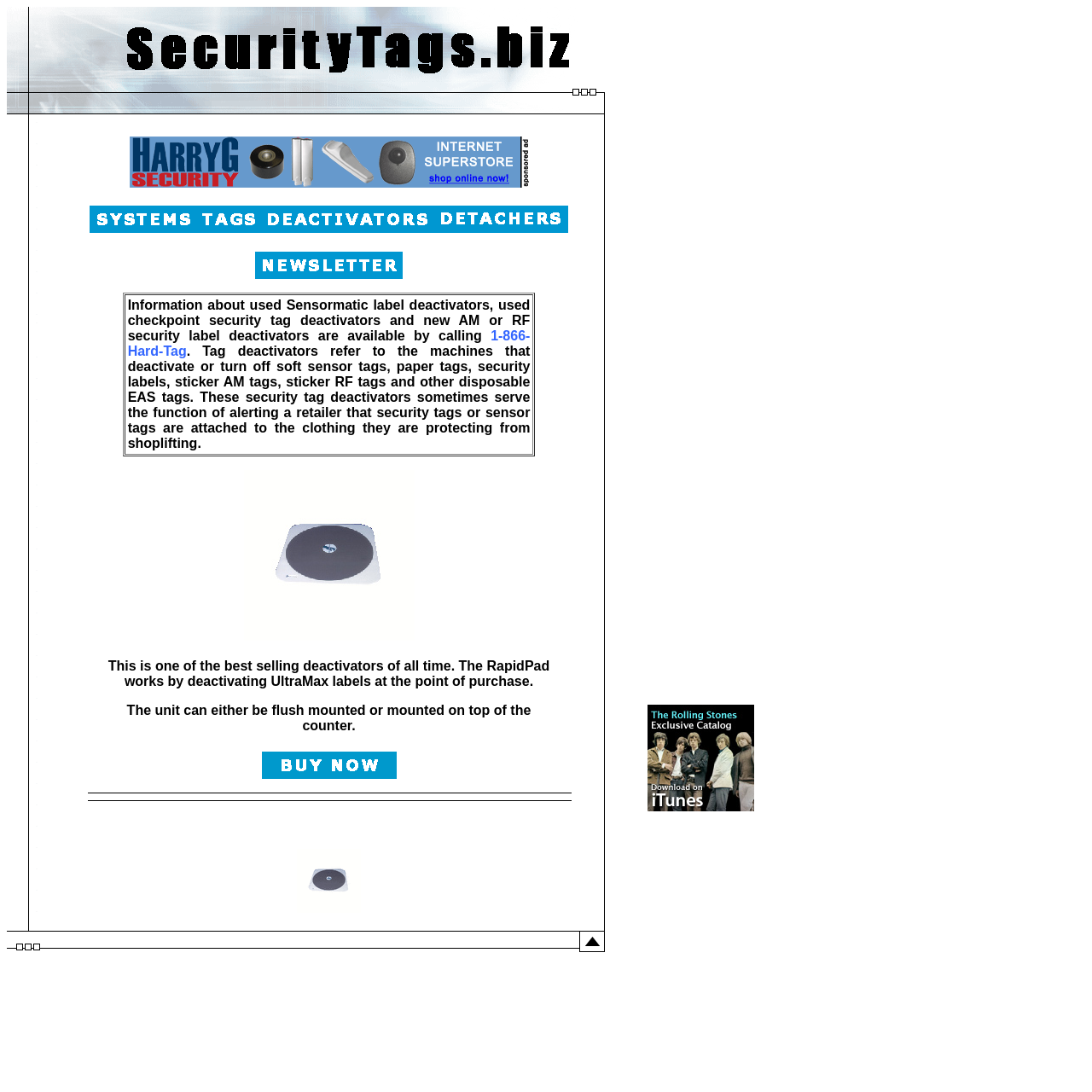How can the Rapid Pro II Deactivator be mounted?
Refer to the image and respond with a one-word or short-phrase answer.

Flush mounted or on top of counter